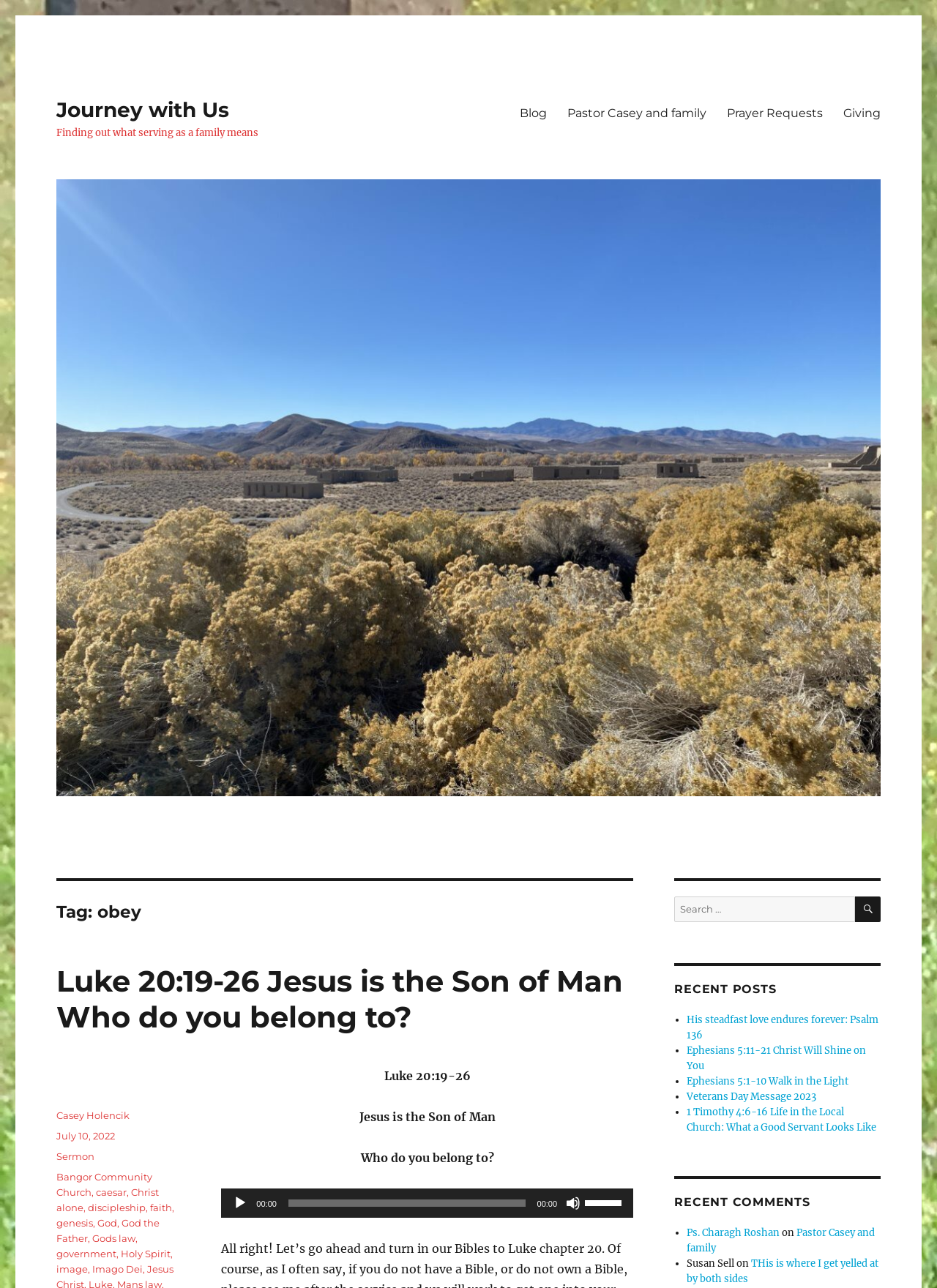Please identify the coordinates of the bounding box that should be clicked to fulfill this instruction: "Go to Metalzin homepage".

None